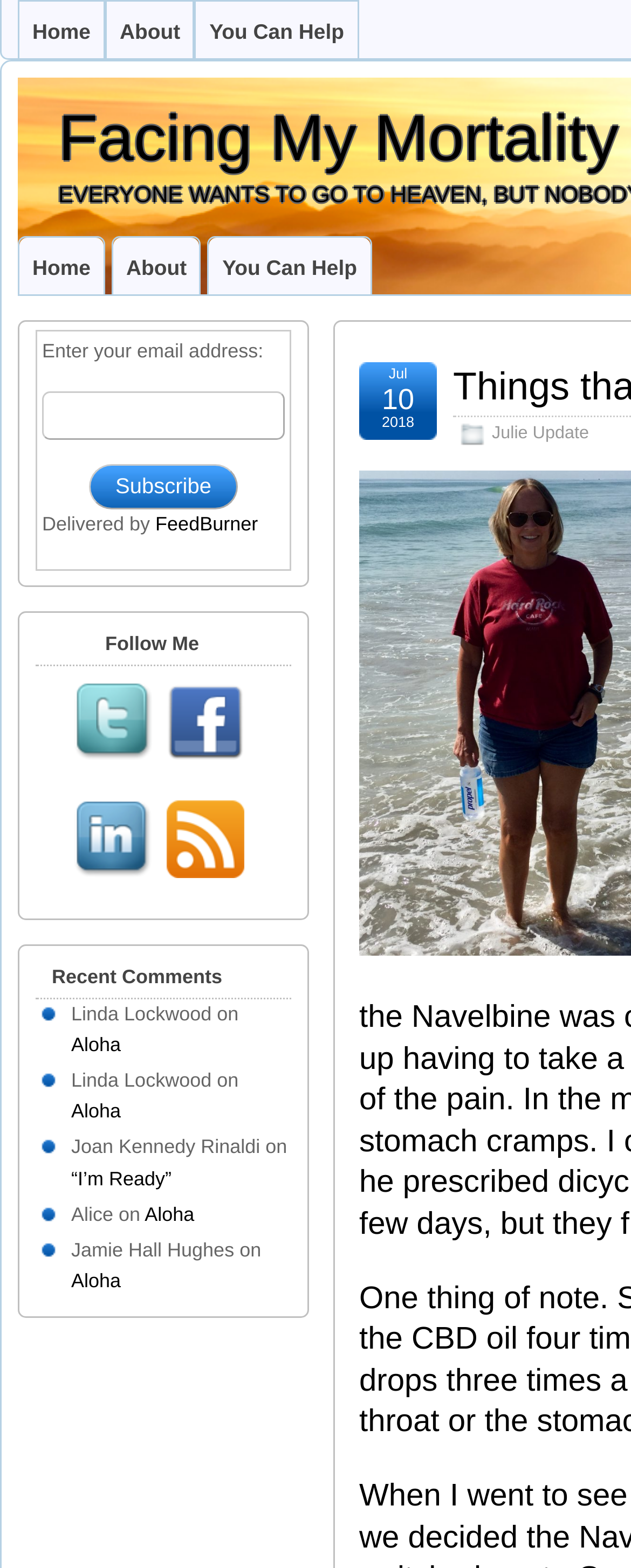Please give the bounding box coordinates of the area that should be clicked to fulfill the following instruction: "Browse Travel category". The coordinates should be in the format of four float numbers from 0 to 1, i.e., [left, top, right, bottom].

None